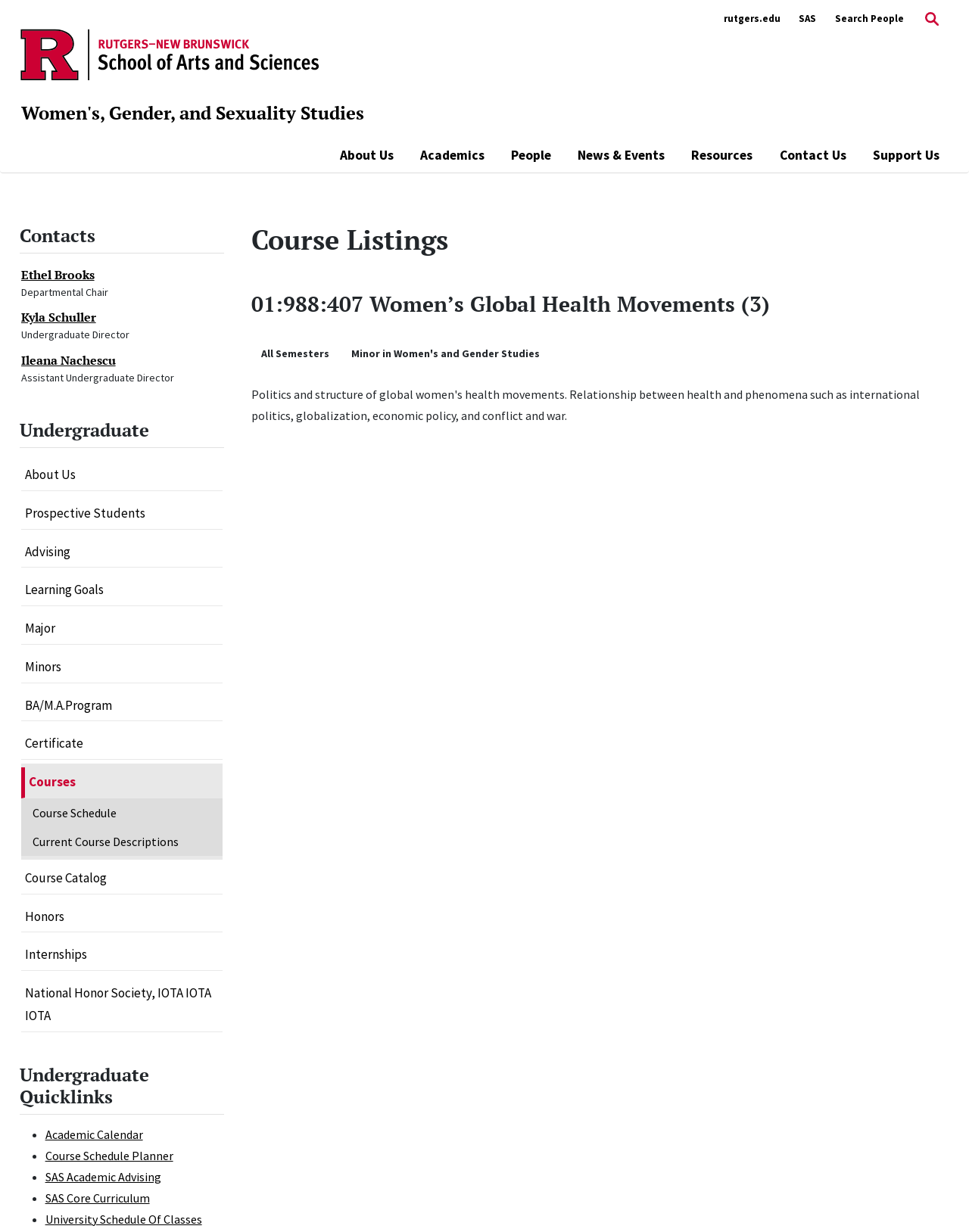Provide a brief response to the question using a single word or phrase: 
What is the name of the department?

Department of Women's and Gender Studies